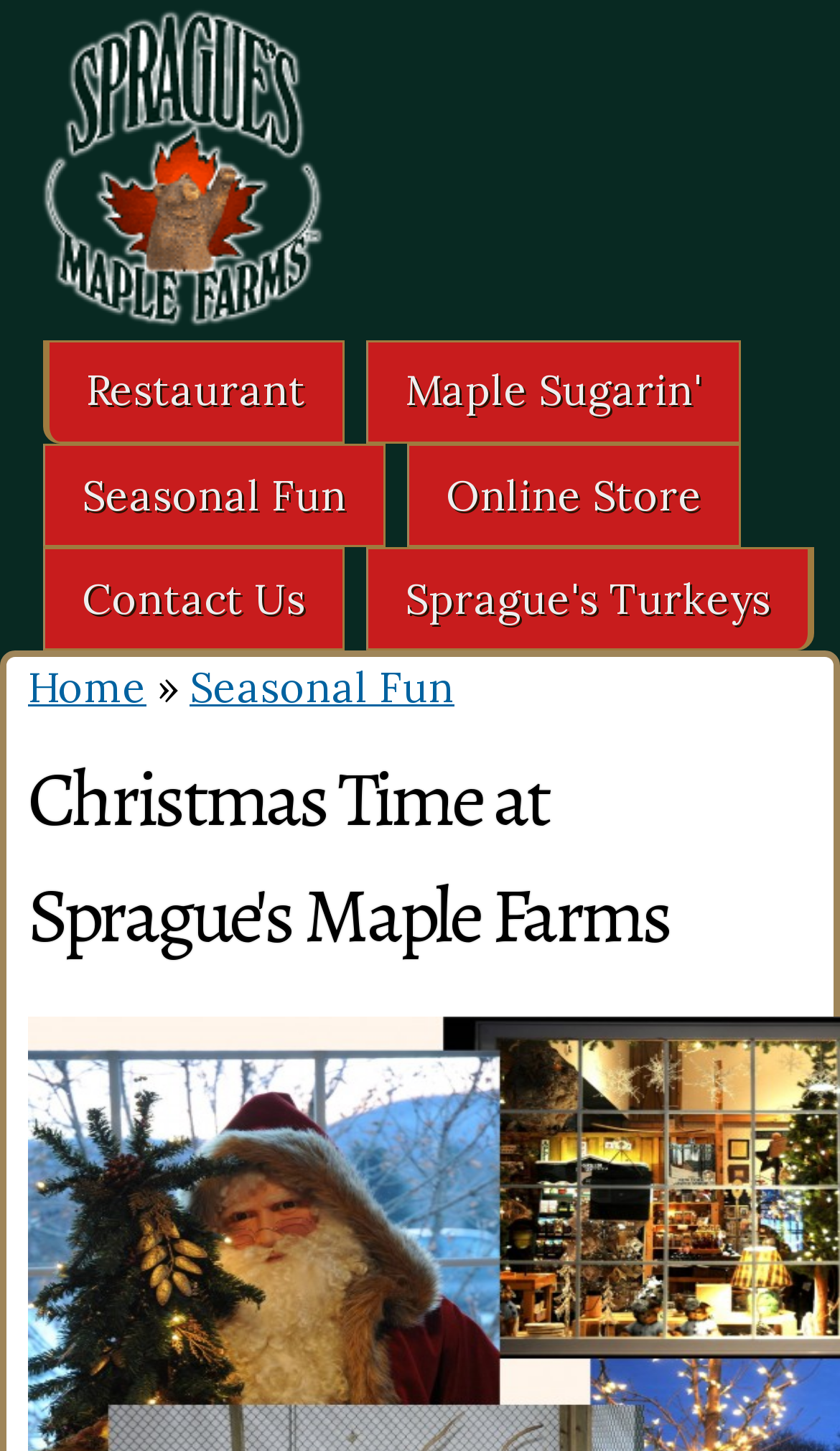Identify the headline of the webpage and generate its text content.

Christmas Time at Sprague's Maple Farms